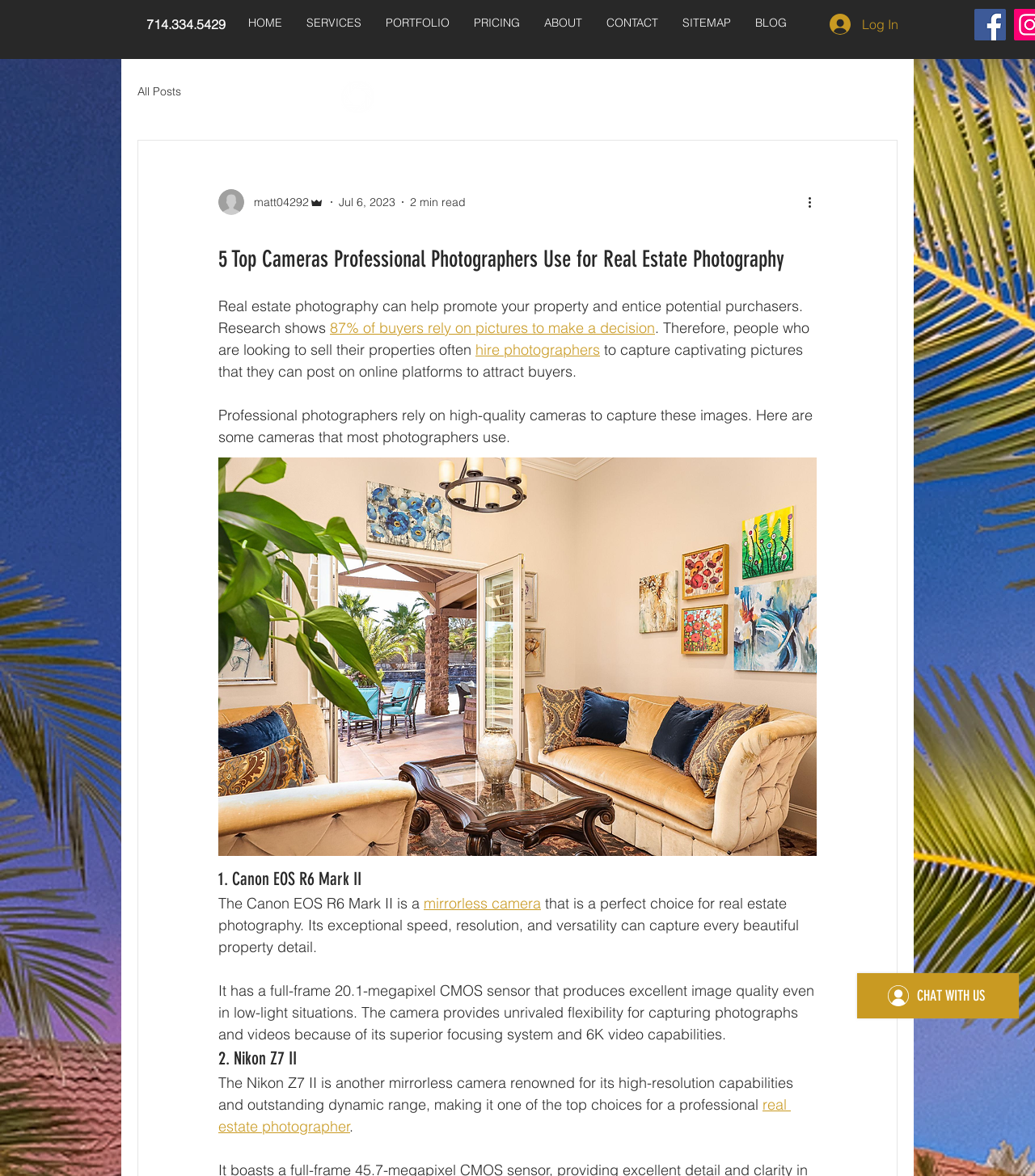Please identify the bounding box coordinates of the element's region that should be clicked to execute the following instruction: "Click on the 'Facebook' link". The bounding box coordinates must be four float numbers between 0 and 1, i.e., [left, top, right, bottom].

[0.941, 0.008, 0.972, 0.034]